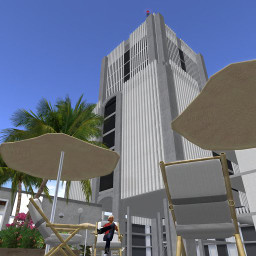What type of trees are present in the foreground?
Respond to the question with a single word or phrase according to the image.

palm trees